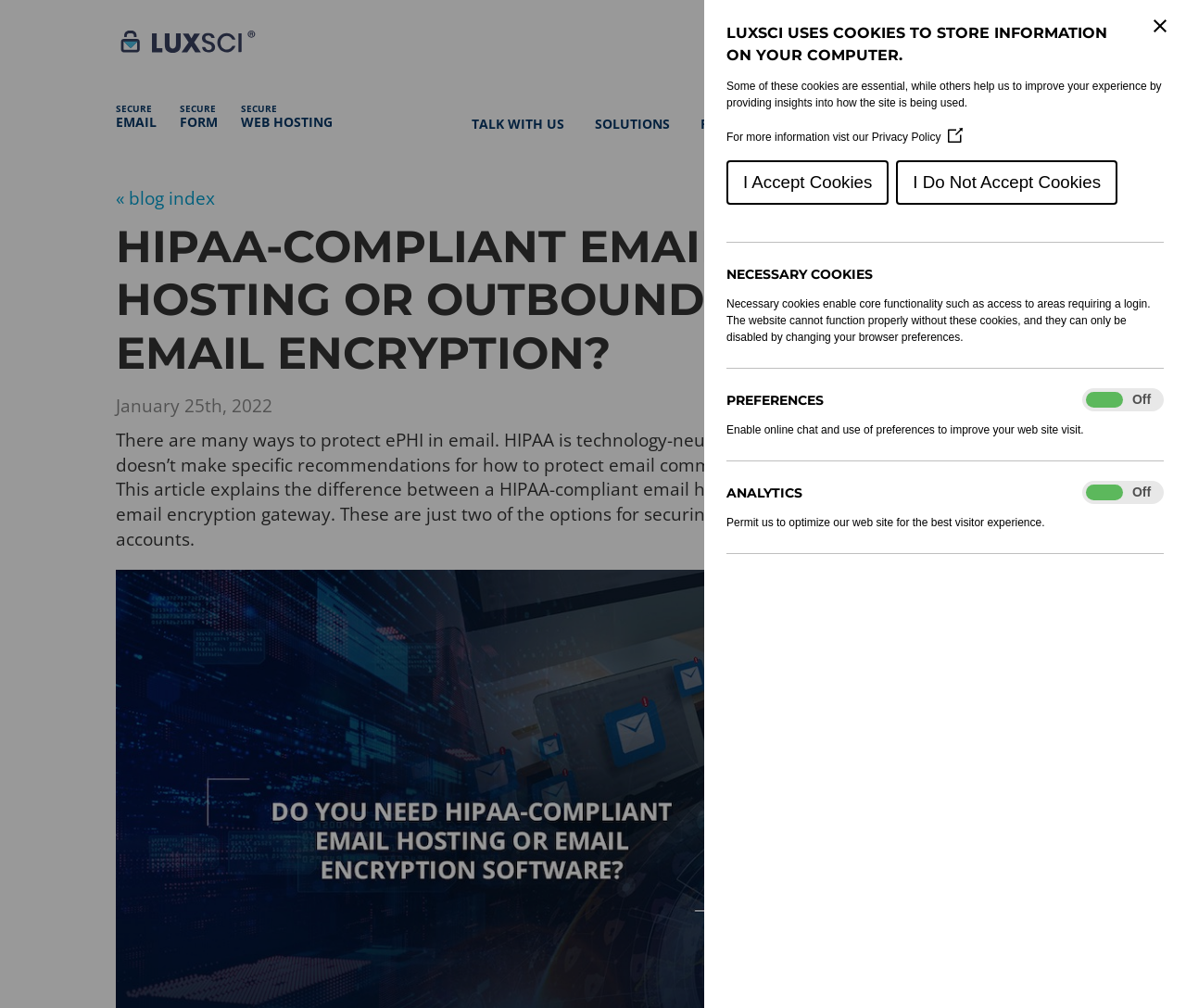Indicate the bounding box coordinates of the clickable region to achieve the following instruction: "Search the blog."

[0.725, 0.539, 0.841, 0.575]